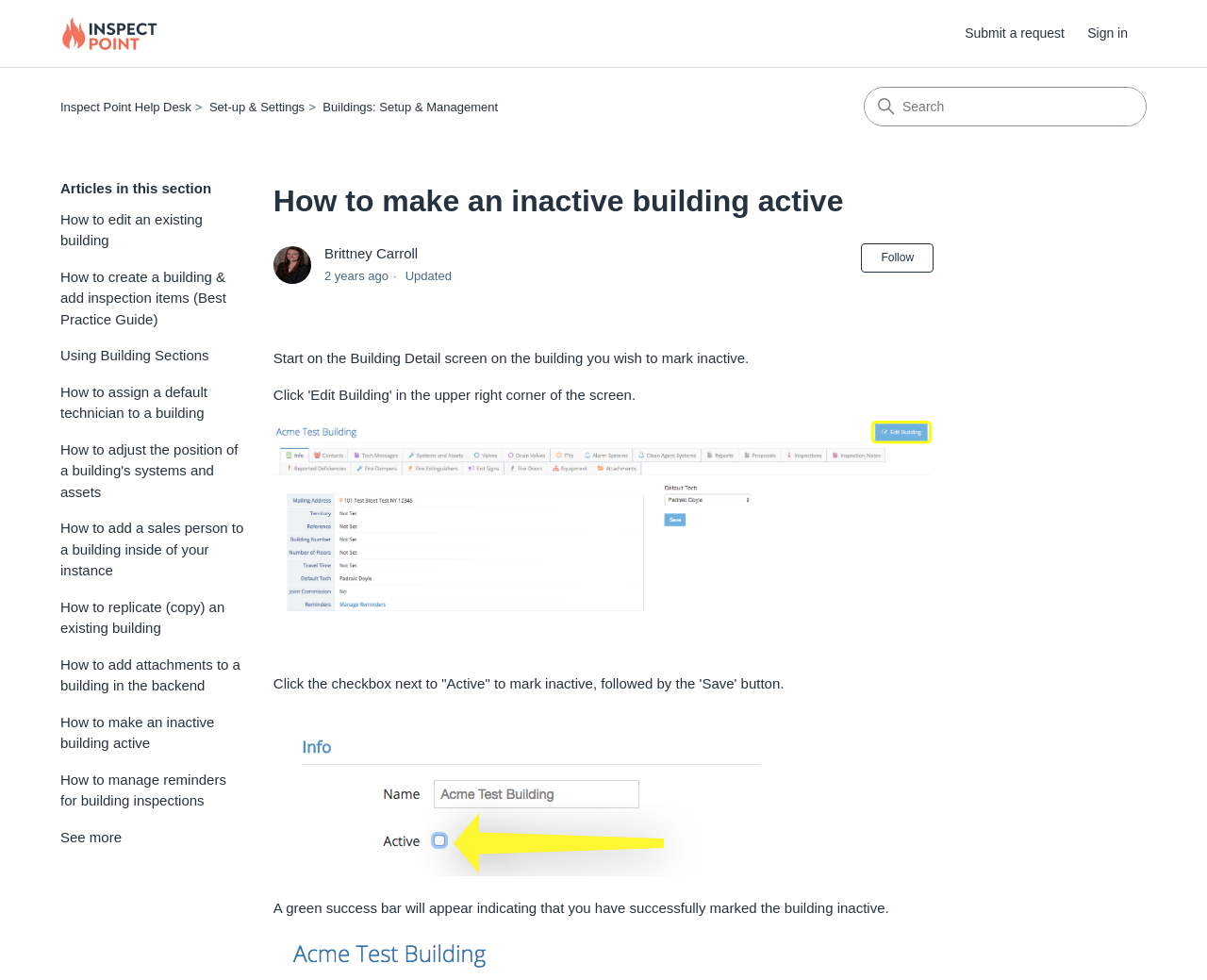Use a single word or phrase to answer the question:
How many links are there in the 'Current location' navigation?

4